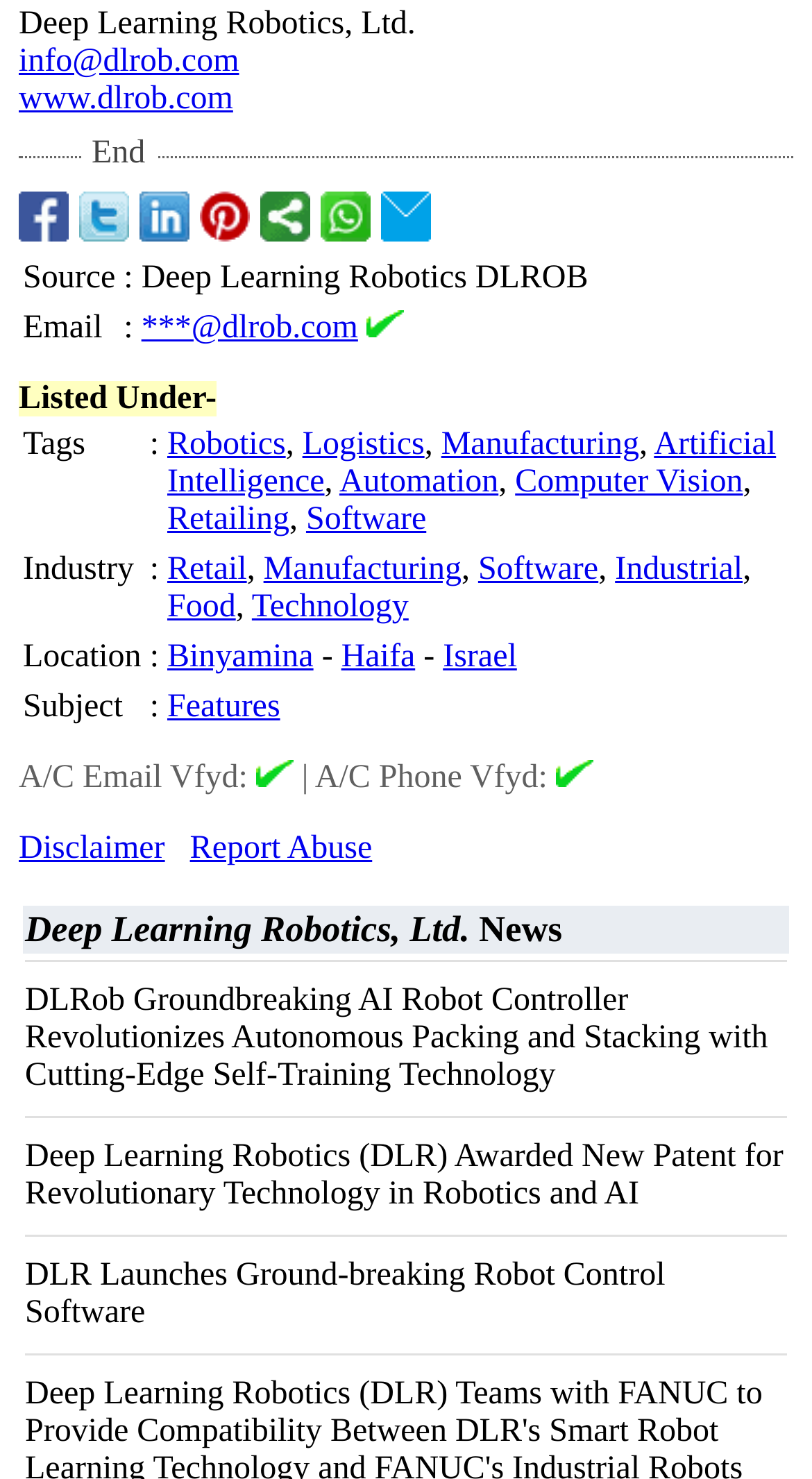What is the company name?
Provide a short answer using one word or a brief phrase based on the image.

Deep Learning Robotics, Ltd.